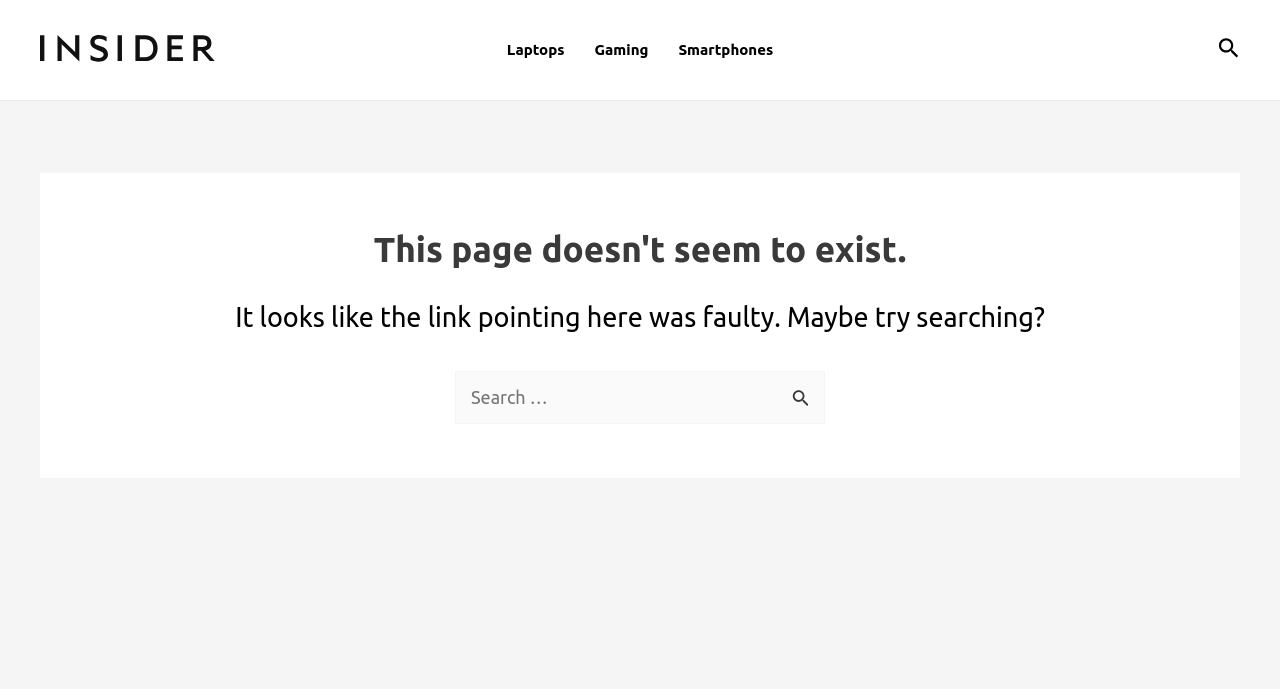What is the purpose of the search box?
Please use the image to provide a one-word or short phrase answer.

To search for something